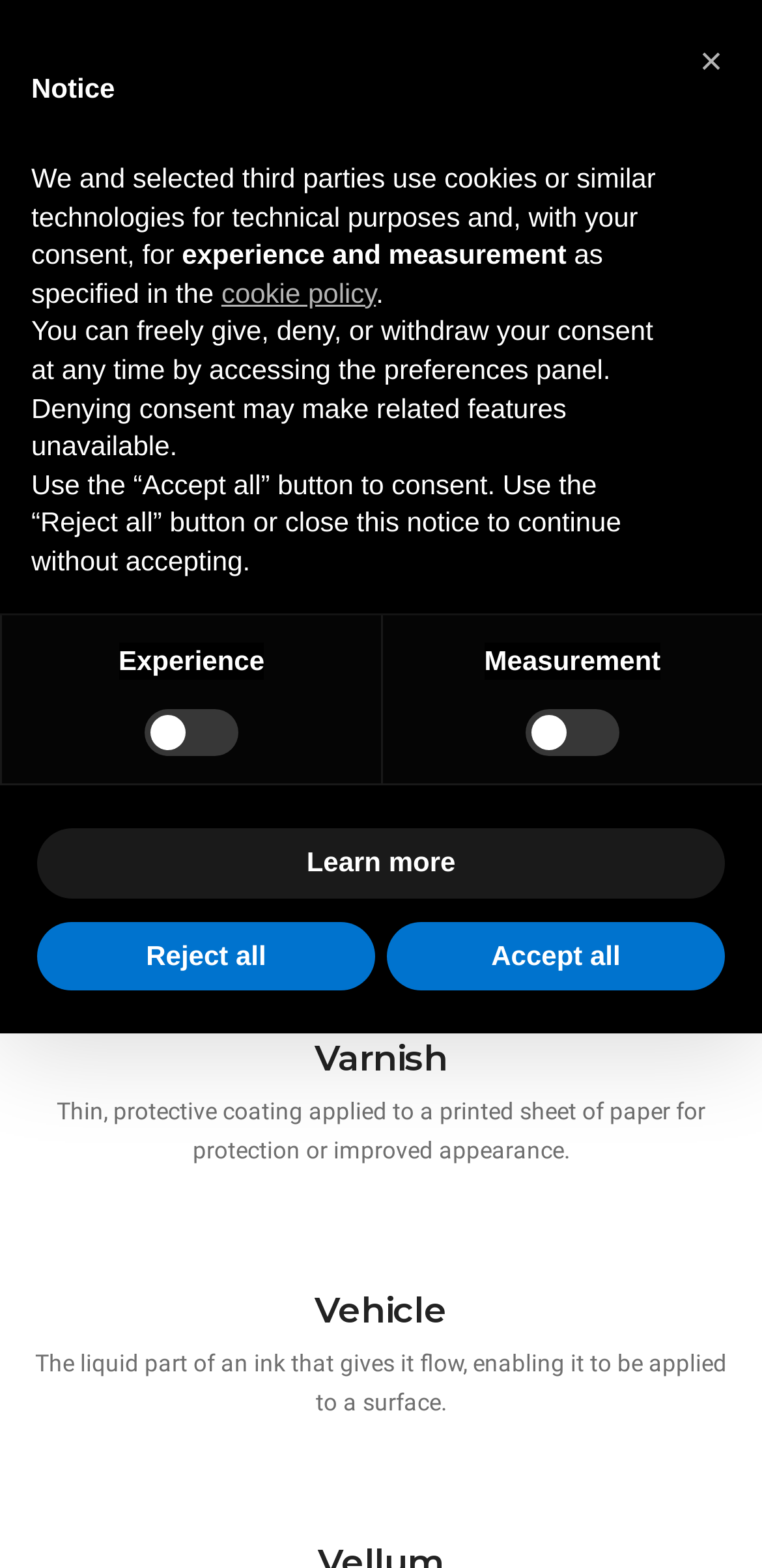Please specify the bounding box coordinates of the area that should be clicked to accomplish the following instruction: "Click the Toggle Navigation button". The coordinates should consist of four float numbers between 0 and 1, i.e., [left, top, right, bottom].

[0.867, 0.036, 0.923, 0.054]